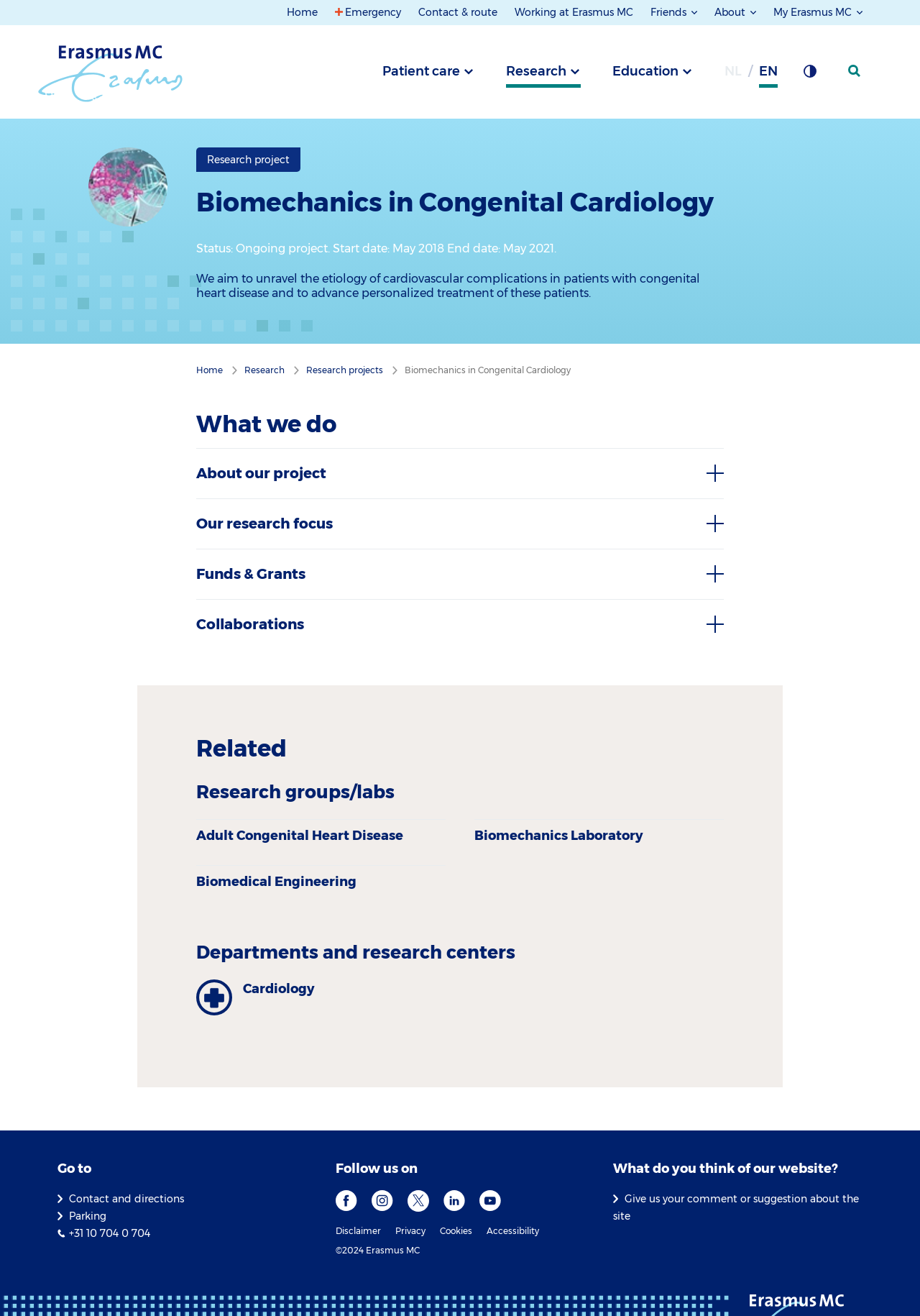Identify the bounding box coordinates for the region of the element that should be clicked to carry out the instruction: "Select the 'Research' tab". The bounding box coordinates should be four float numbers between 0 and 1, i.e., [left, top, right, bottom].

[0.55, 0.043, 0.631, 0.065]